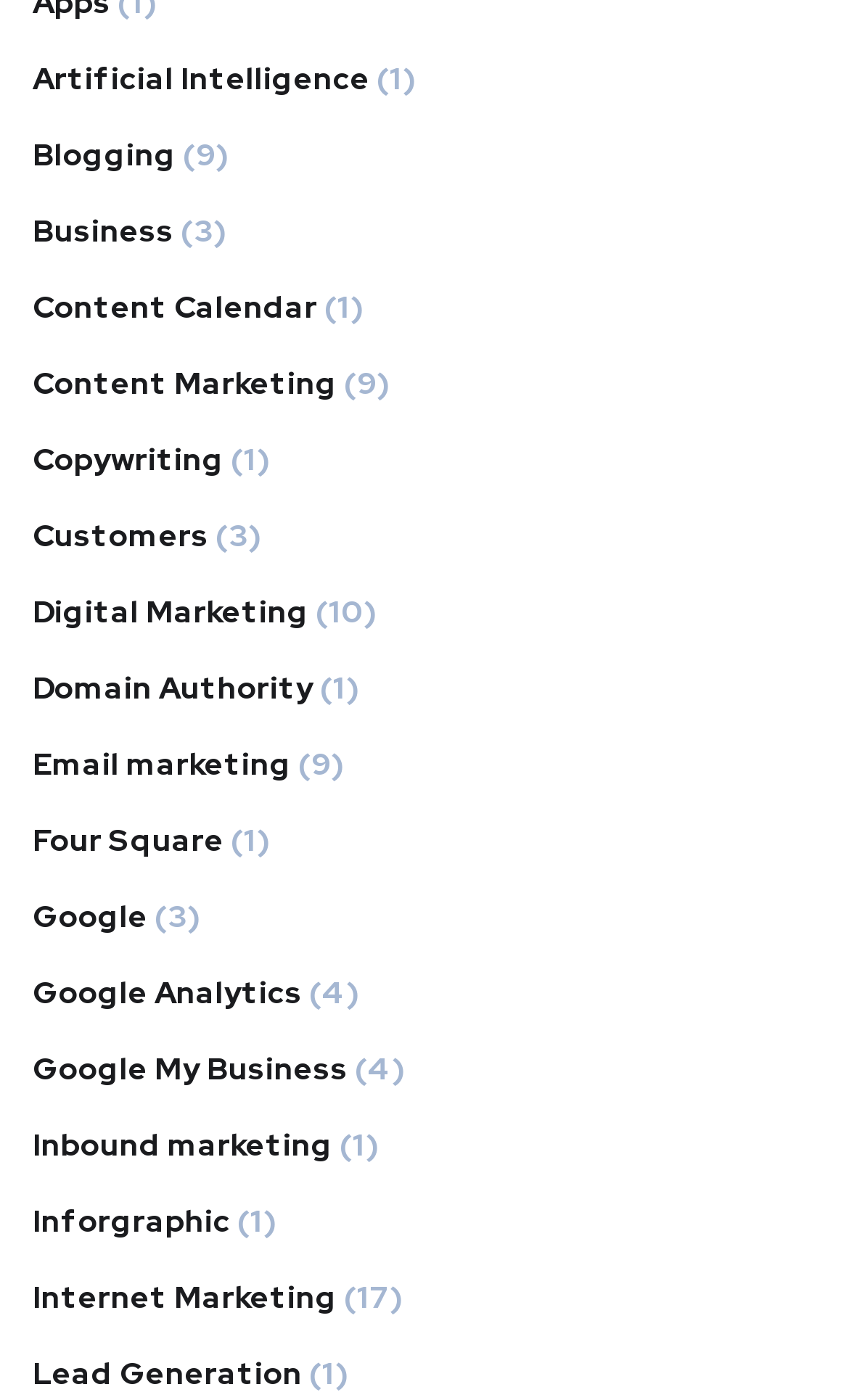Show the bounding box coordinates of the element that should be clicked to complete the task: "Visit Content Calendar".

[0.038, 0.2, 0.374, 0.237]